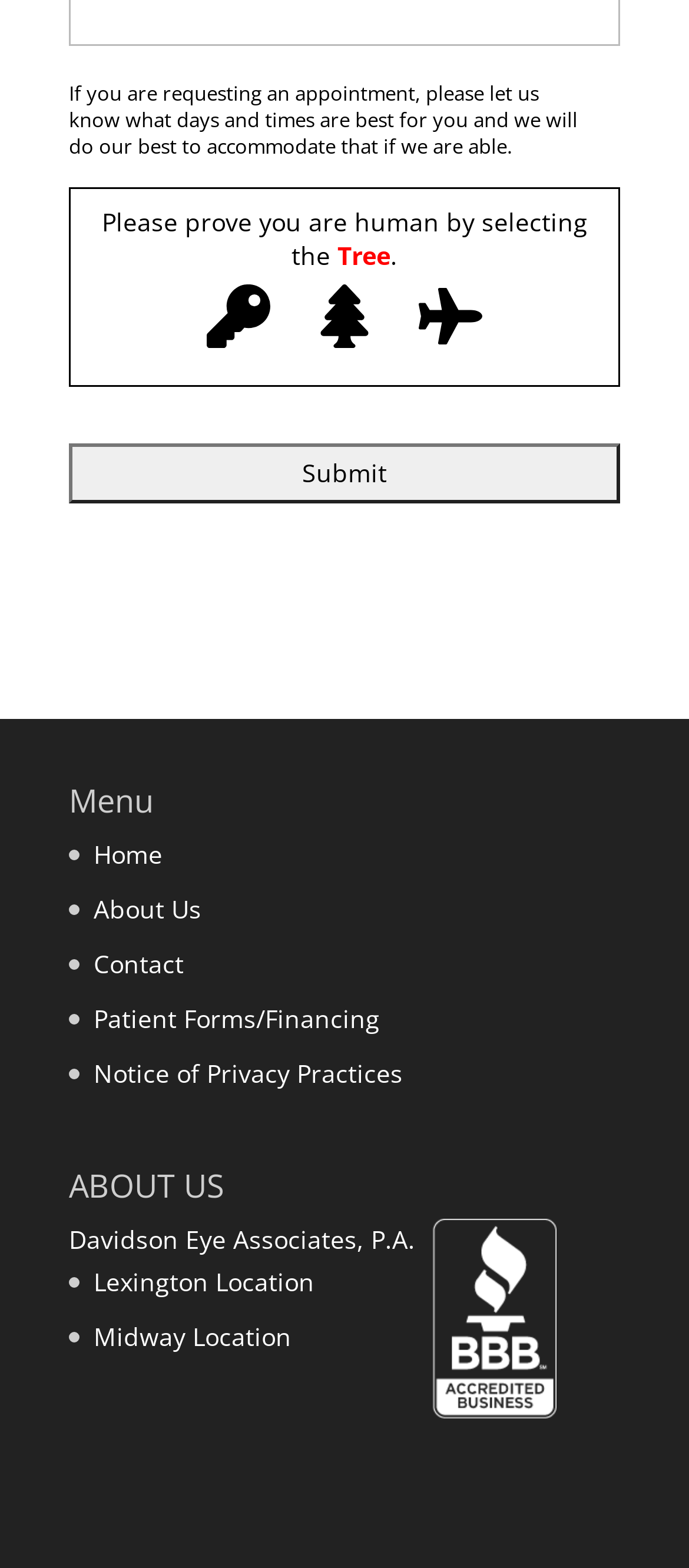What type of image is on the webpage?
Using the image as a reference, give a one-word or short phrase answer.

Unknown